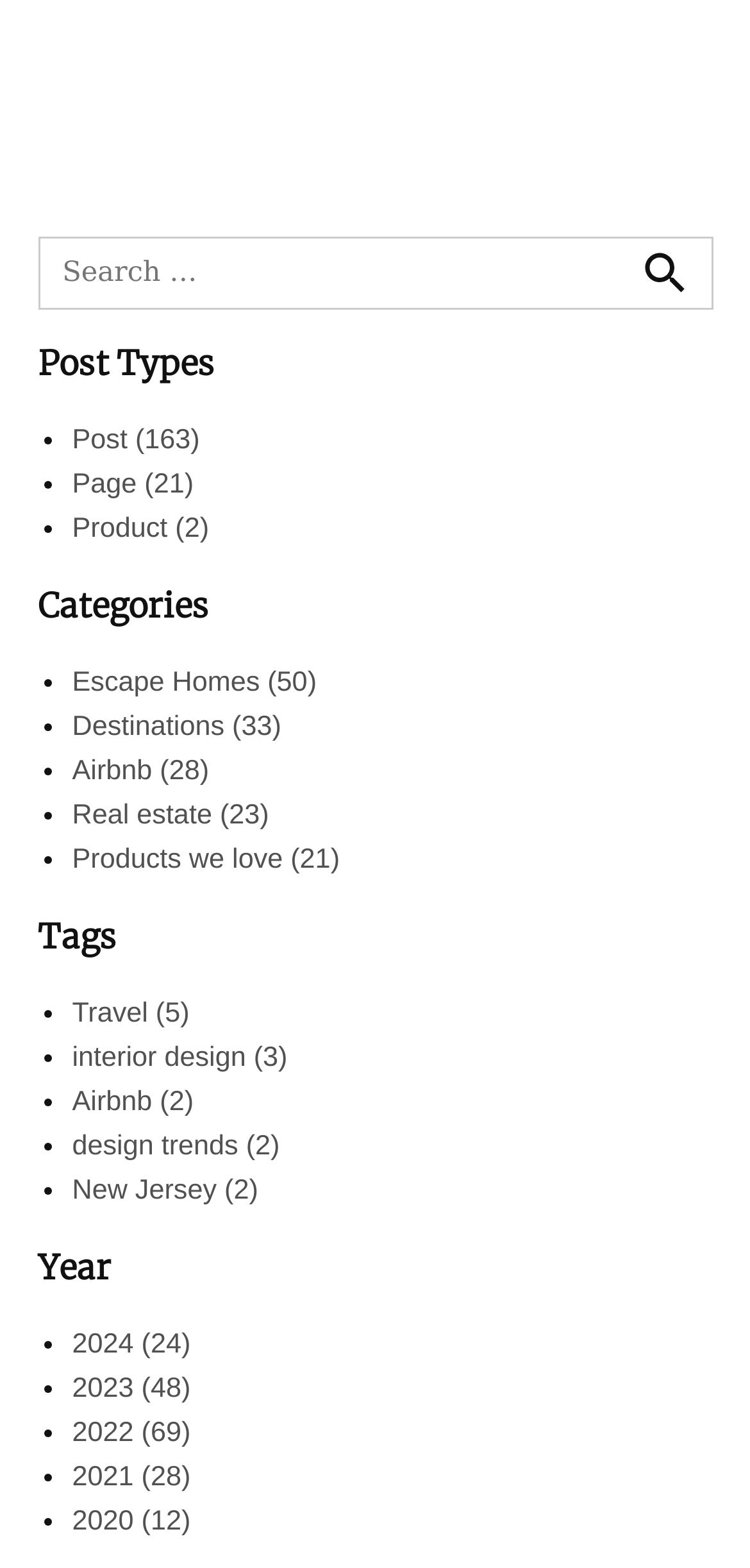Please examine the image and answer the question with a detailed explanation:
How many tags are there?

I counted the number of links under the 'Tags' heading, which are 'Travel', 'interior design', 'Airbnb', 'design trends', 'New Jersey', and others, so there are 7 tags.